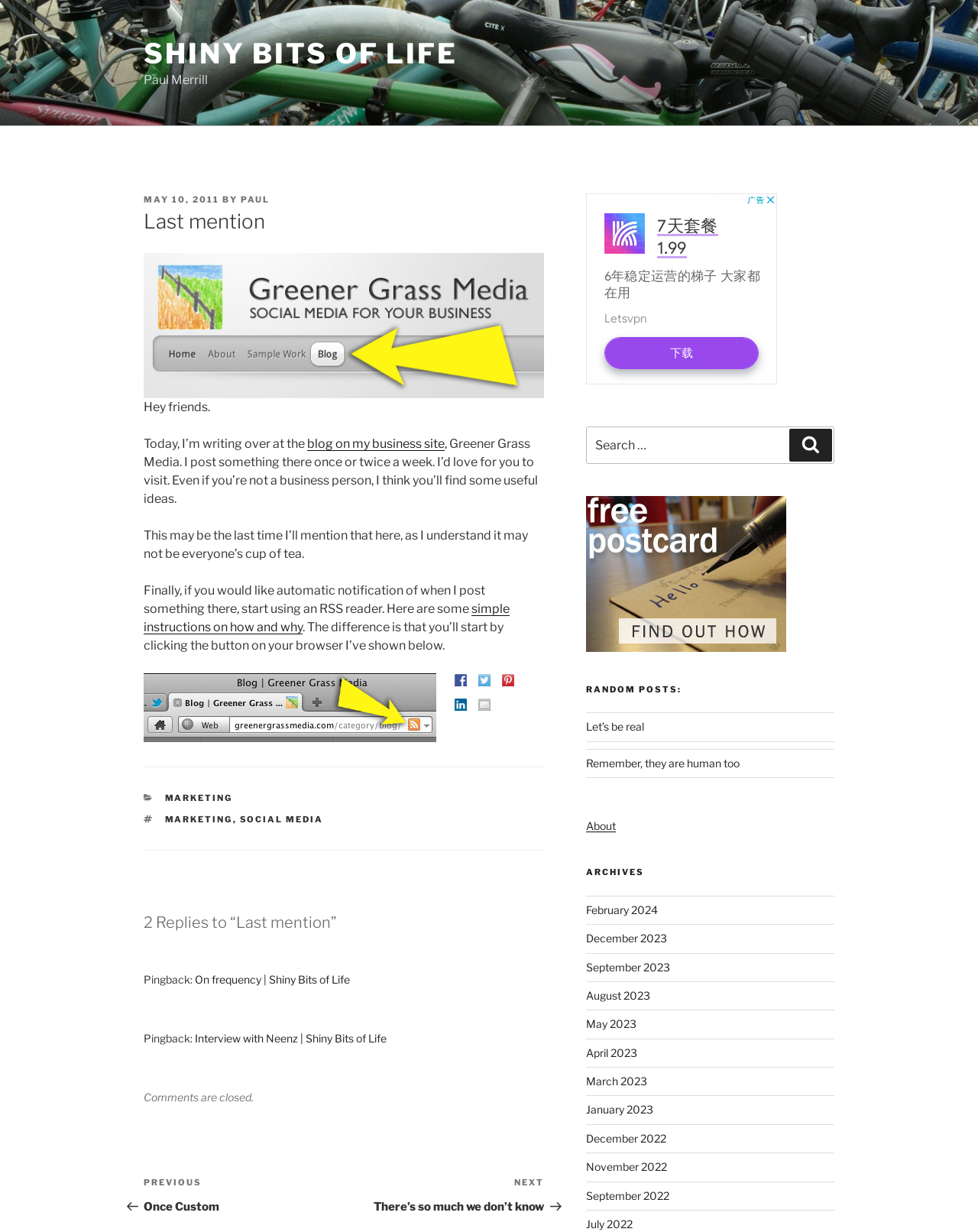What is the purpose of the search bar?
Deliver a detailed and extensive answer to the question.

The search bar is located in the sidebar of the webpage and is labeled as 'Search for:'. It is likely that the search bar is meant to allow users to search for specific posts or topics on the website.